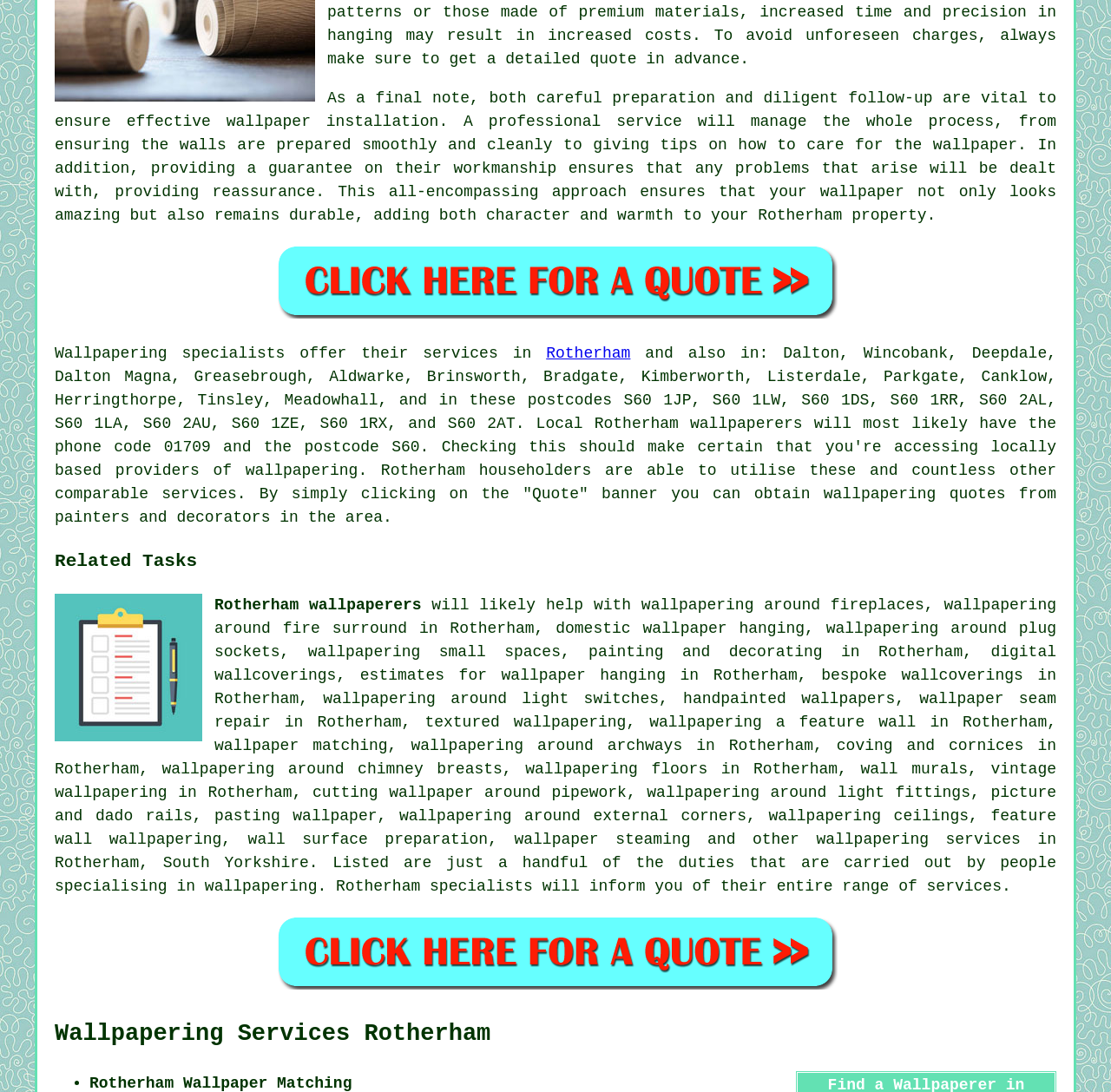Select the bounding box coordinates of the element I need to click to carry out the following instruction: "Get wallpapering quotes in Rotherham South Yorkshire".

[0.246, 0.28, 0.754, 0.296]